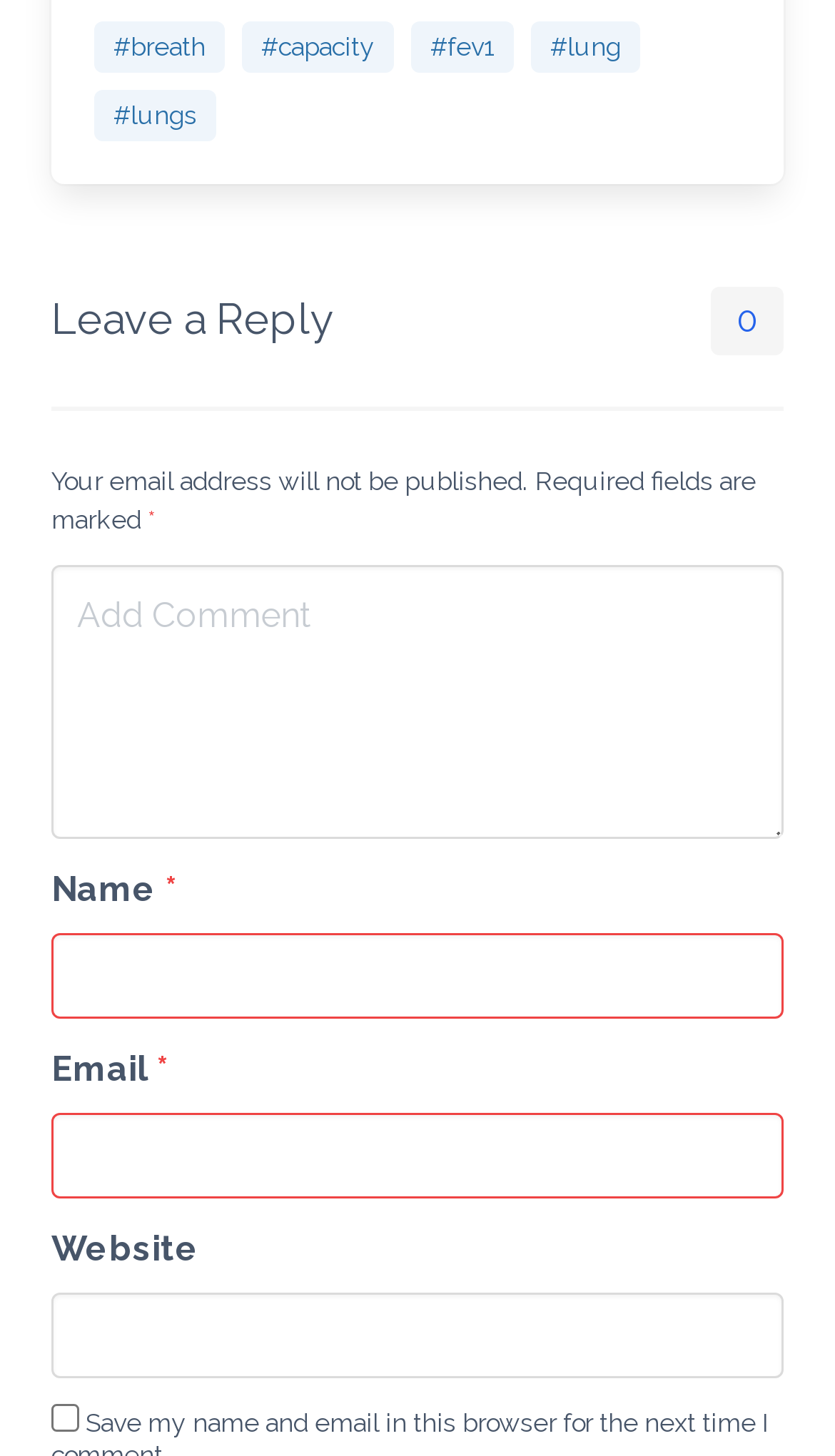Identify the bounding box for the UI element described as: "name="comment" placeholder="Add Comment"". The coordinates should be four float numbers between 0 and 1, i.e., [left, top, right, bottom].

[0.062, 0.388, 0.938, 0.576]